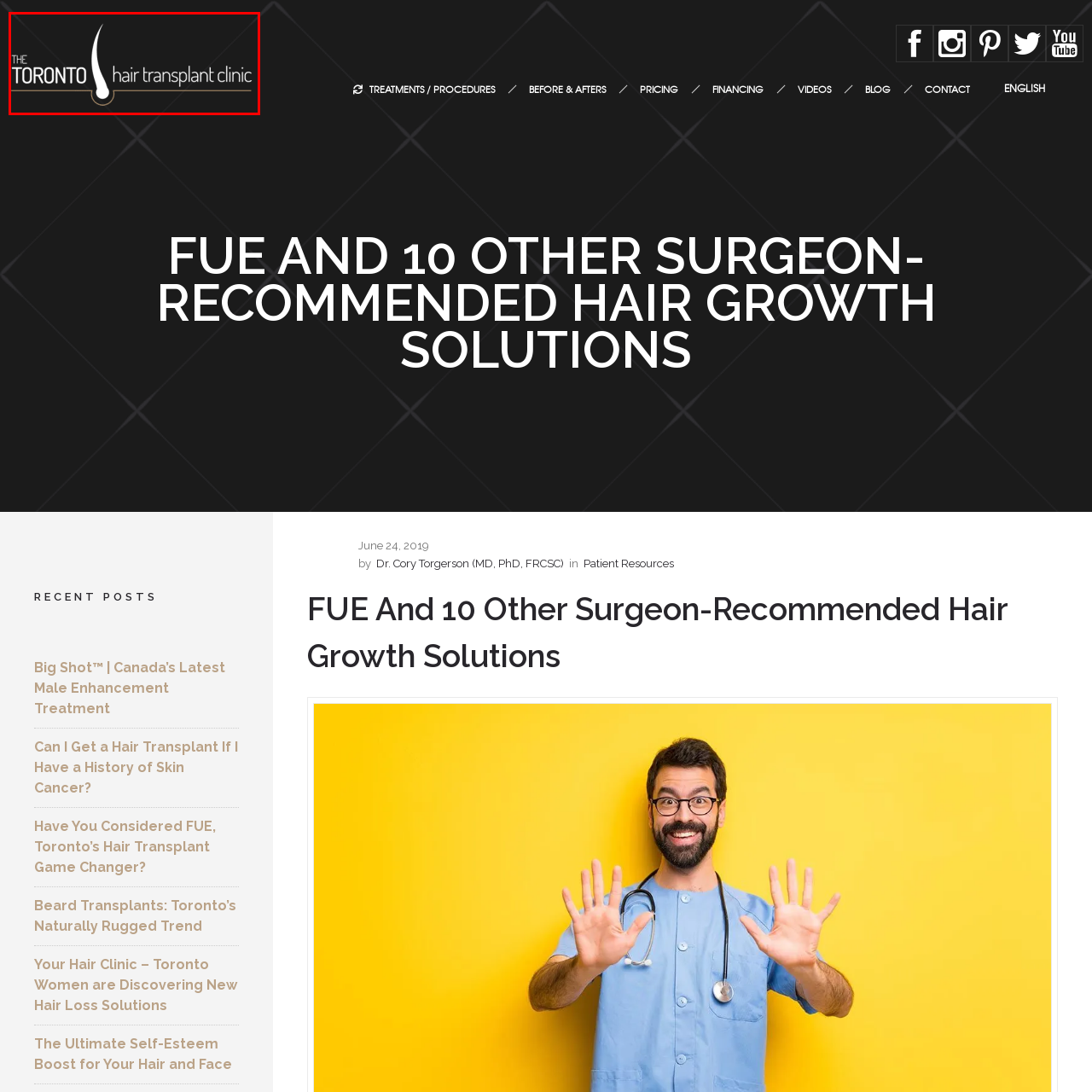Concentrate on the image bordered by the red line and give a one-word or short phrase answer to the following question:
Is a hair strand incorporated into the logo?

Yes